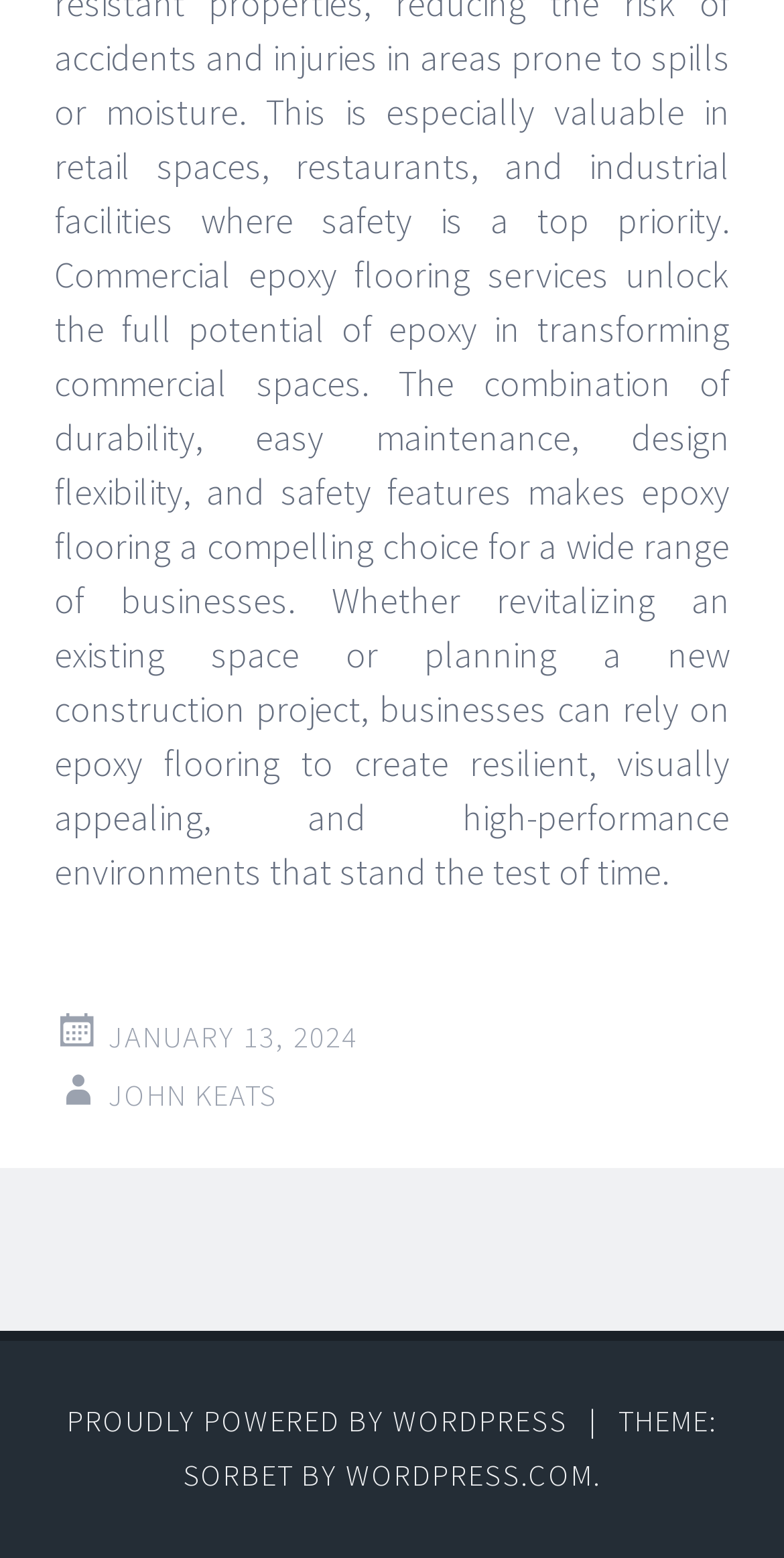What is the theme of the website? Based on the screenshot, please respond with a single word or phrase.

SORBET